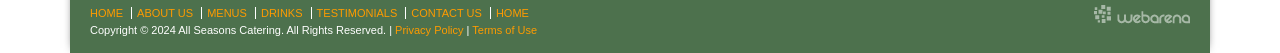Find the bounding box coordinates of the element's region that should be clicked in order to follow the given instruction: "view about us". The coordinates should consist of four float numbers between 0 and 1, i.e., [left, top, right, bottom].

[0.102, 0.132, 0.155, 0.359]